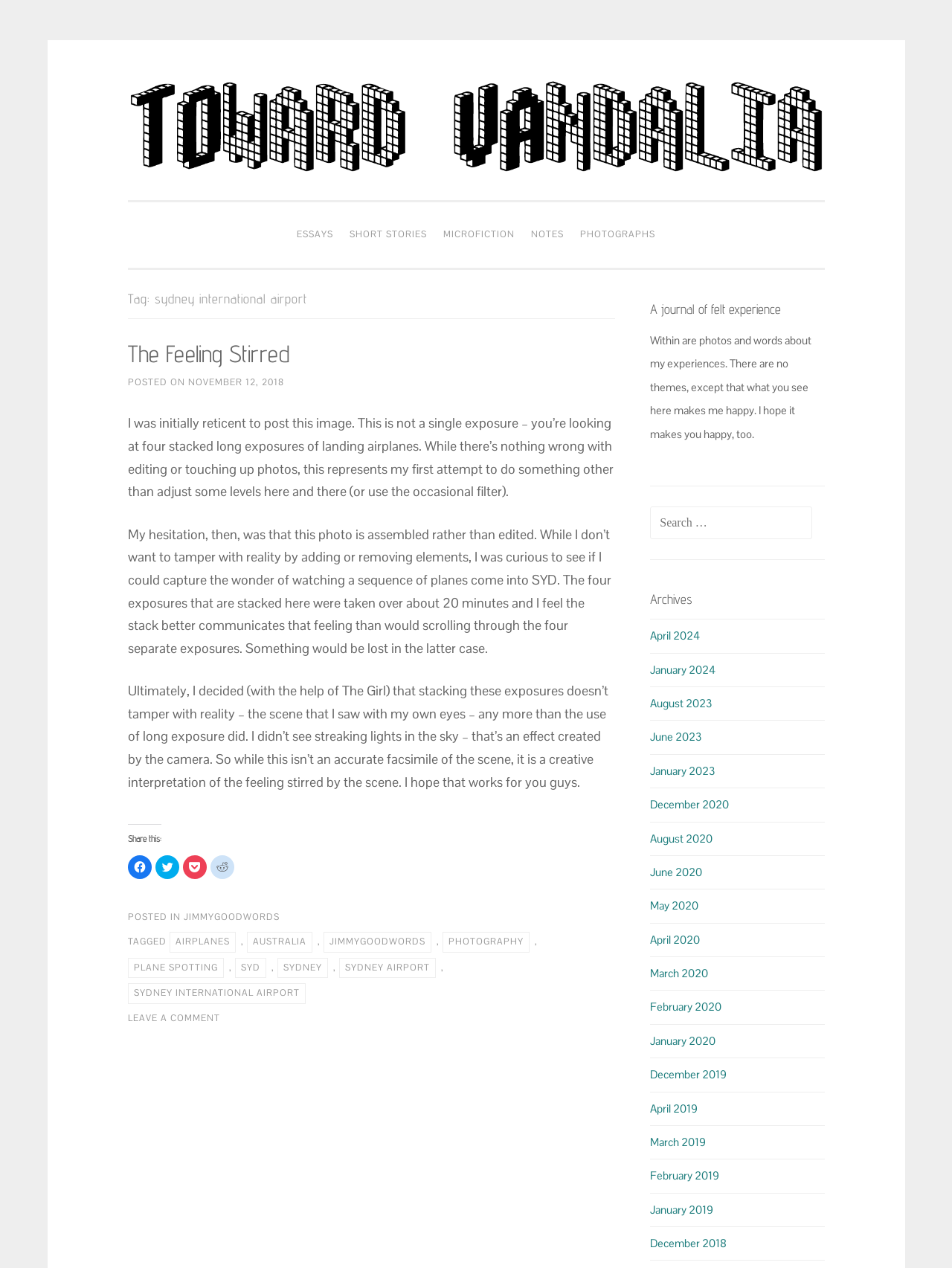Identify the main heading of the webpage and provide its text content.

Tag: sydney international airport